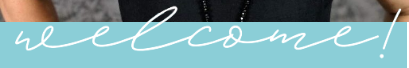Give a one-word or one-phrase response to the question: 
What atmosphere does the background suggest?

Cozy and friendly